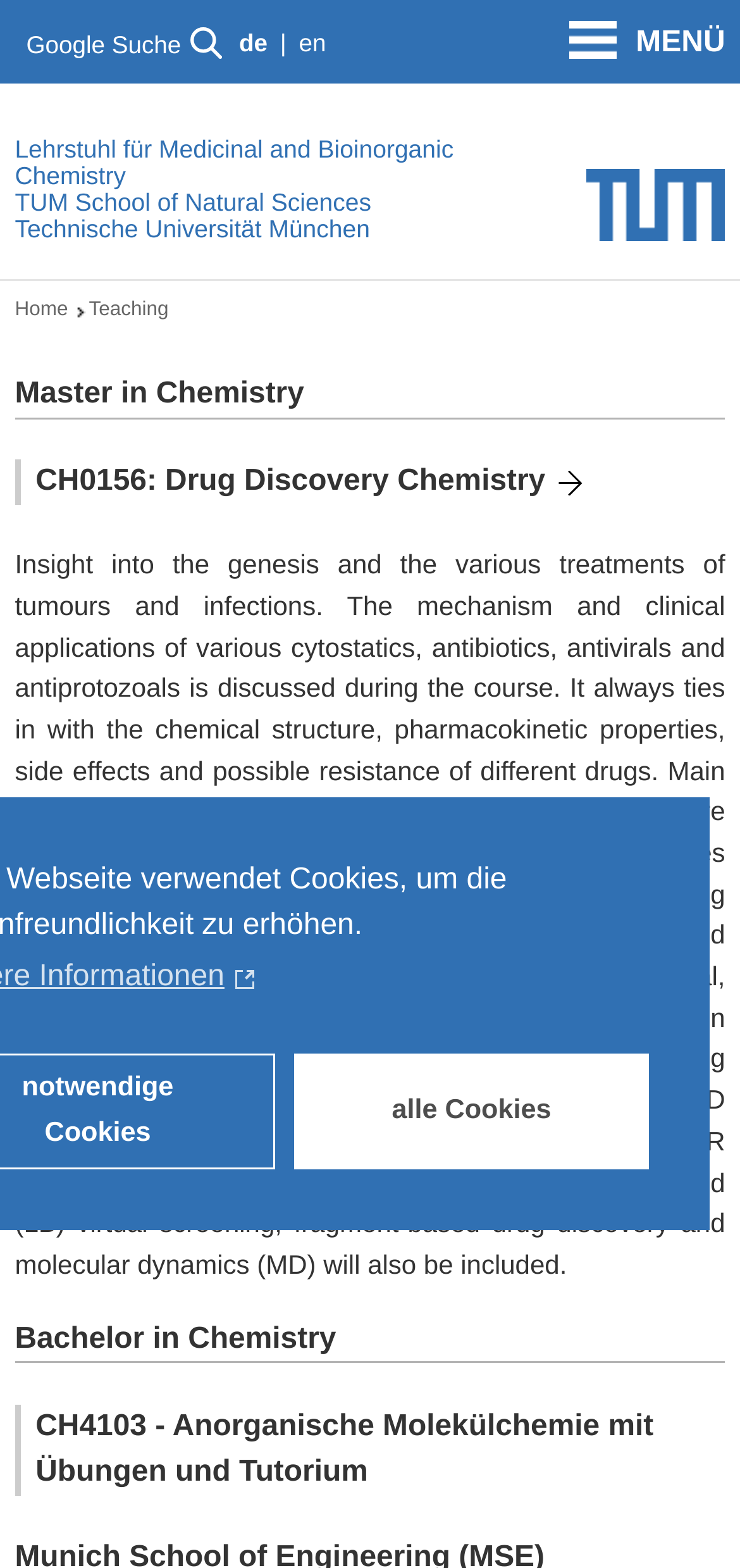Specify the bounding box coordinates of the area to click in order to follow the given instruction: "Learn about the Master in Chemistry program."

[0.02, 0.237, 0.98, 0.267]